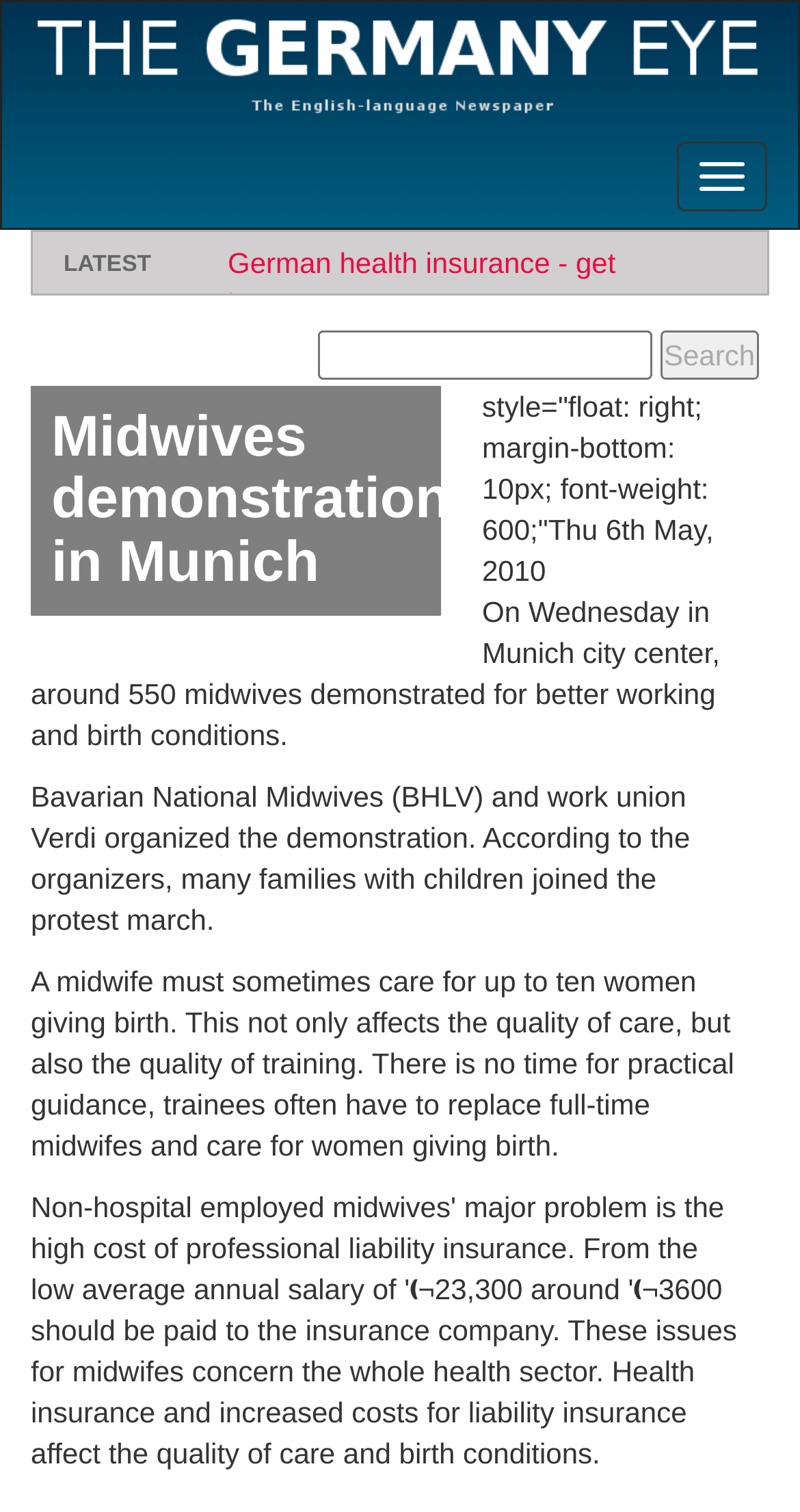Using a single word or phrase, answer the following question: 
How many midwives demonstrated in Munich?

550